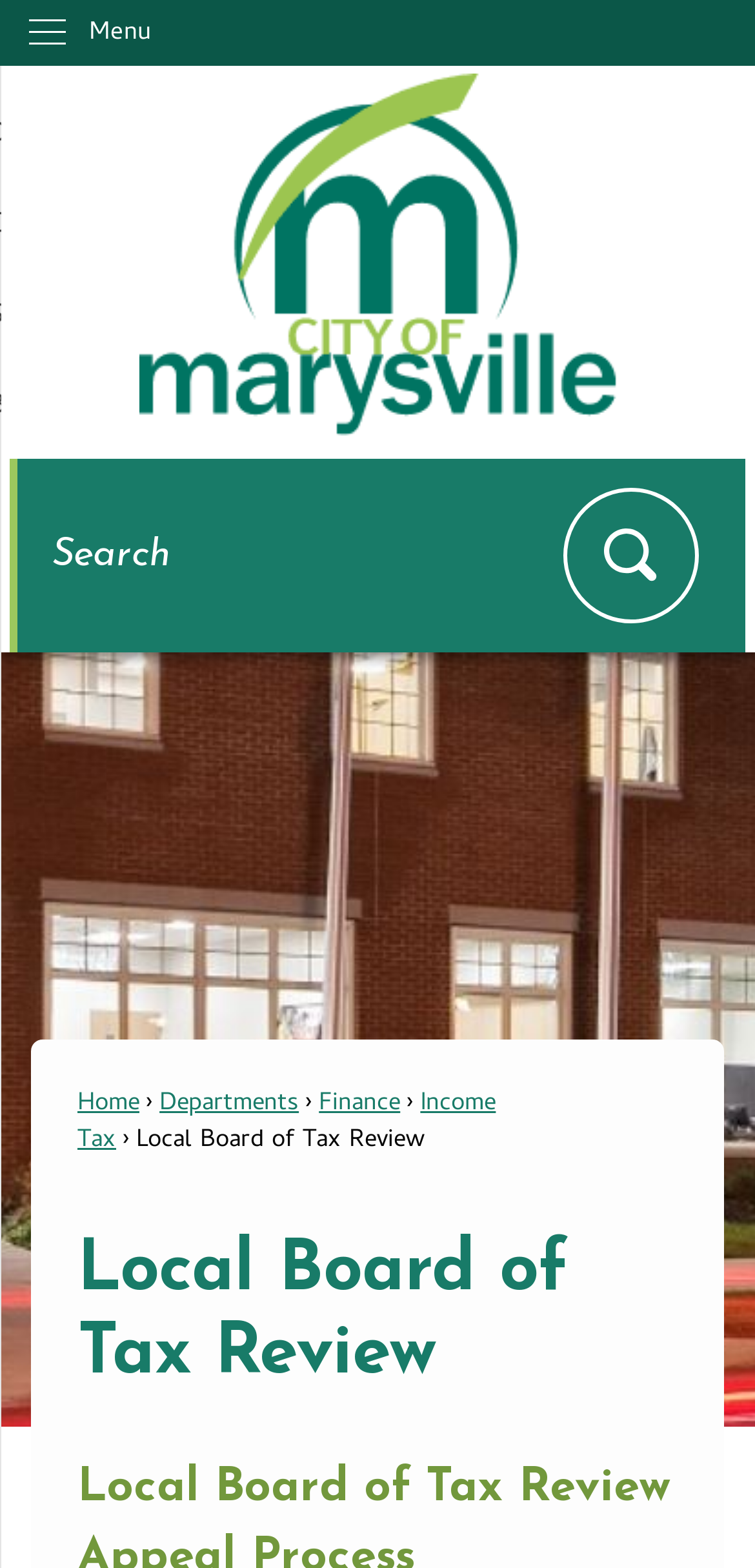Pinpoint the bounding box coordinates of the element to be clicked to execute the instruction: "Search for something".

[0.013, 0.293, 0.987, 0.416]